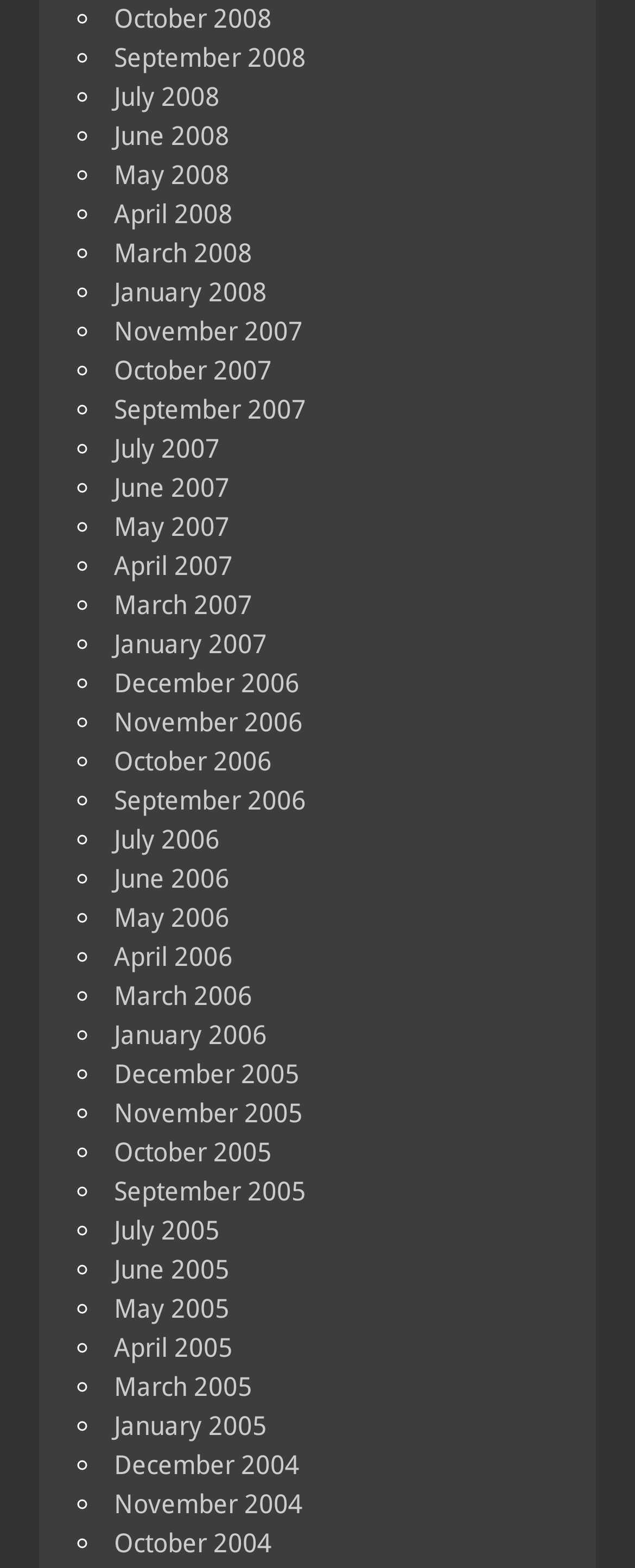Reply to the question with a single word or phrase:
How many links are there for the year 2007?

12